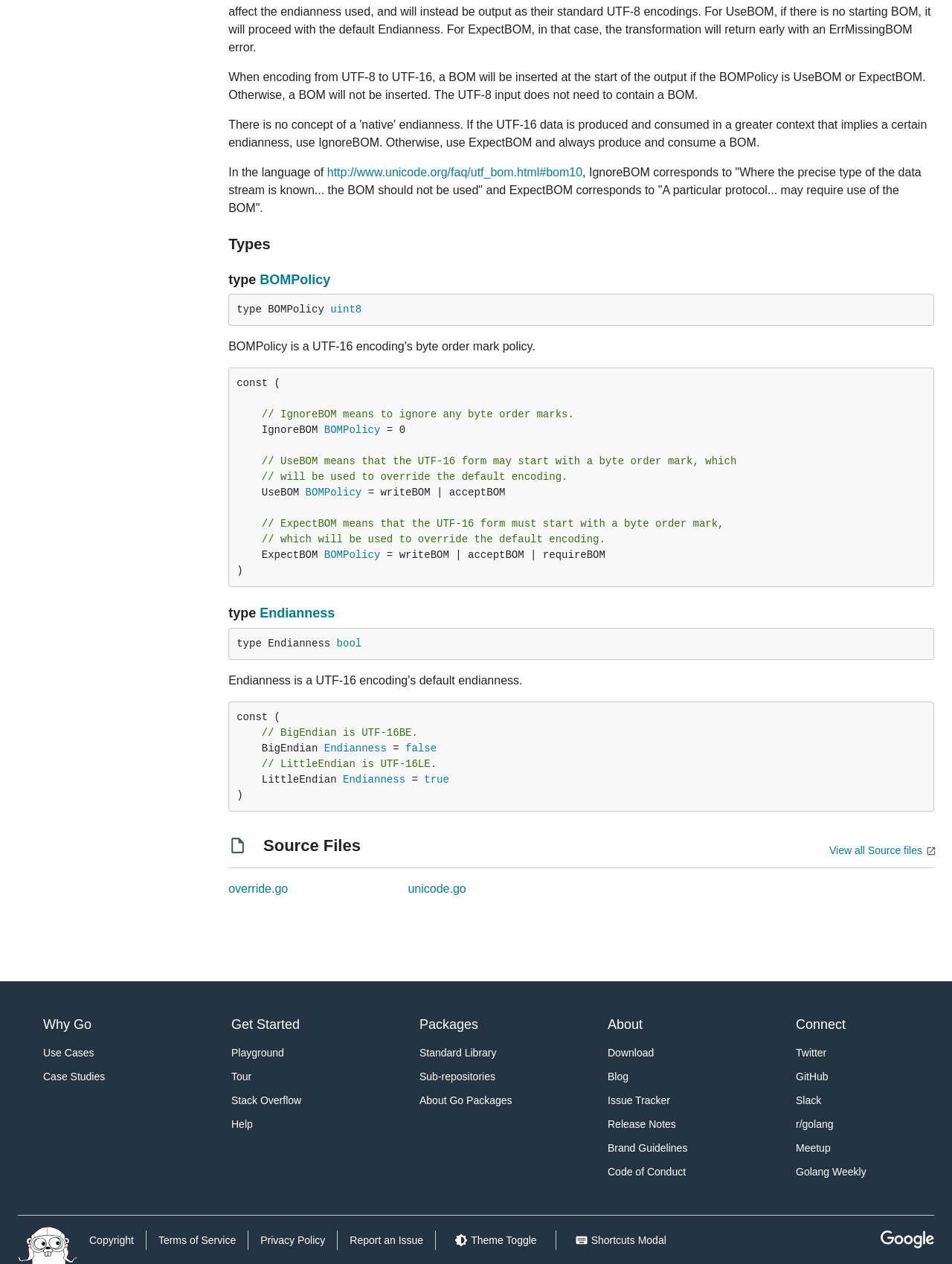Identify the bounding box for the described UI element. Provide the coordinates in (top-left x, top-left y, bottom-right x, bottom-right y) format with values ranging from 0 to 1: Sub-repositories

[0.441, 0.842, 0.559, 0.861]